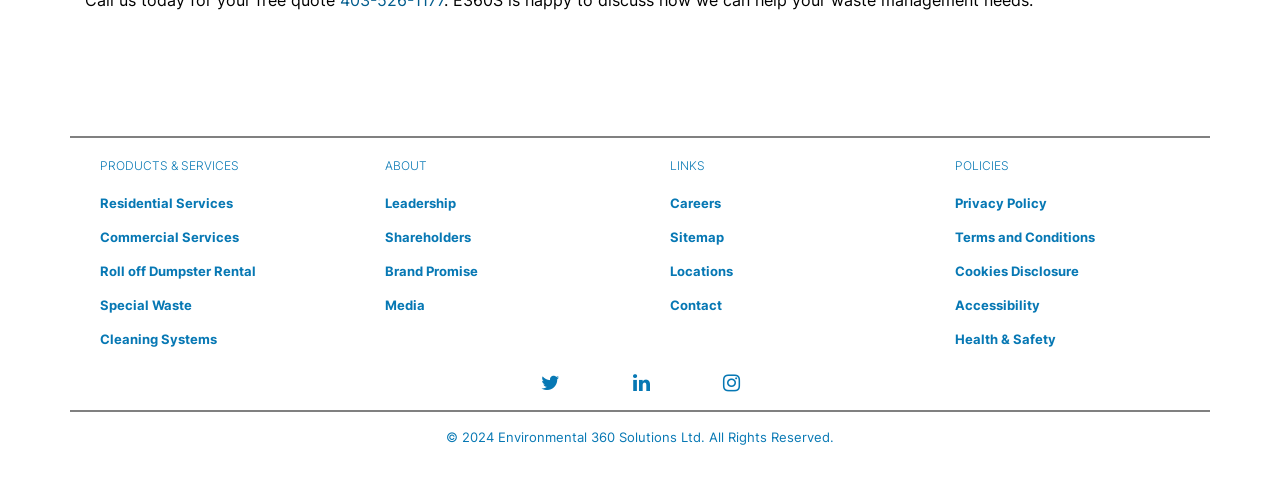Determine the bounding box coordinates of the element that should be clicked to execute the following command: "Click on the link to learn more about Volcano Cake".

None